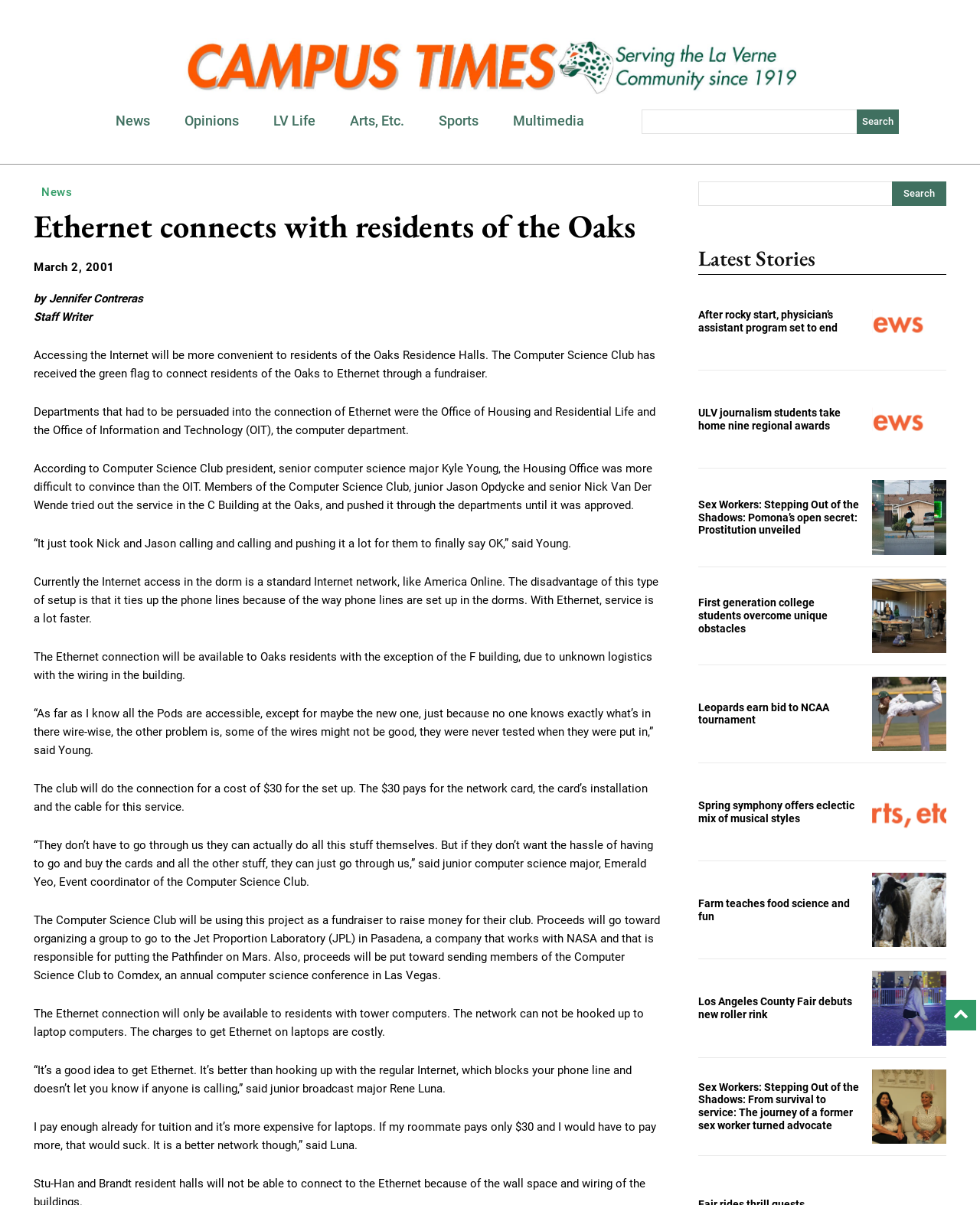Extract the top-level heading from the webpage and provide its text.

Ethernet connects with residents of the Oaks